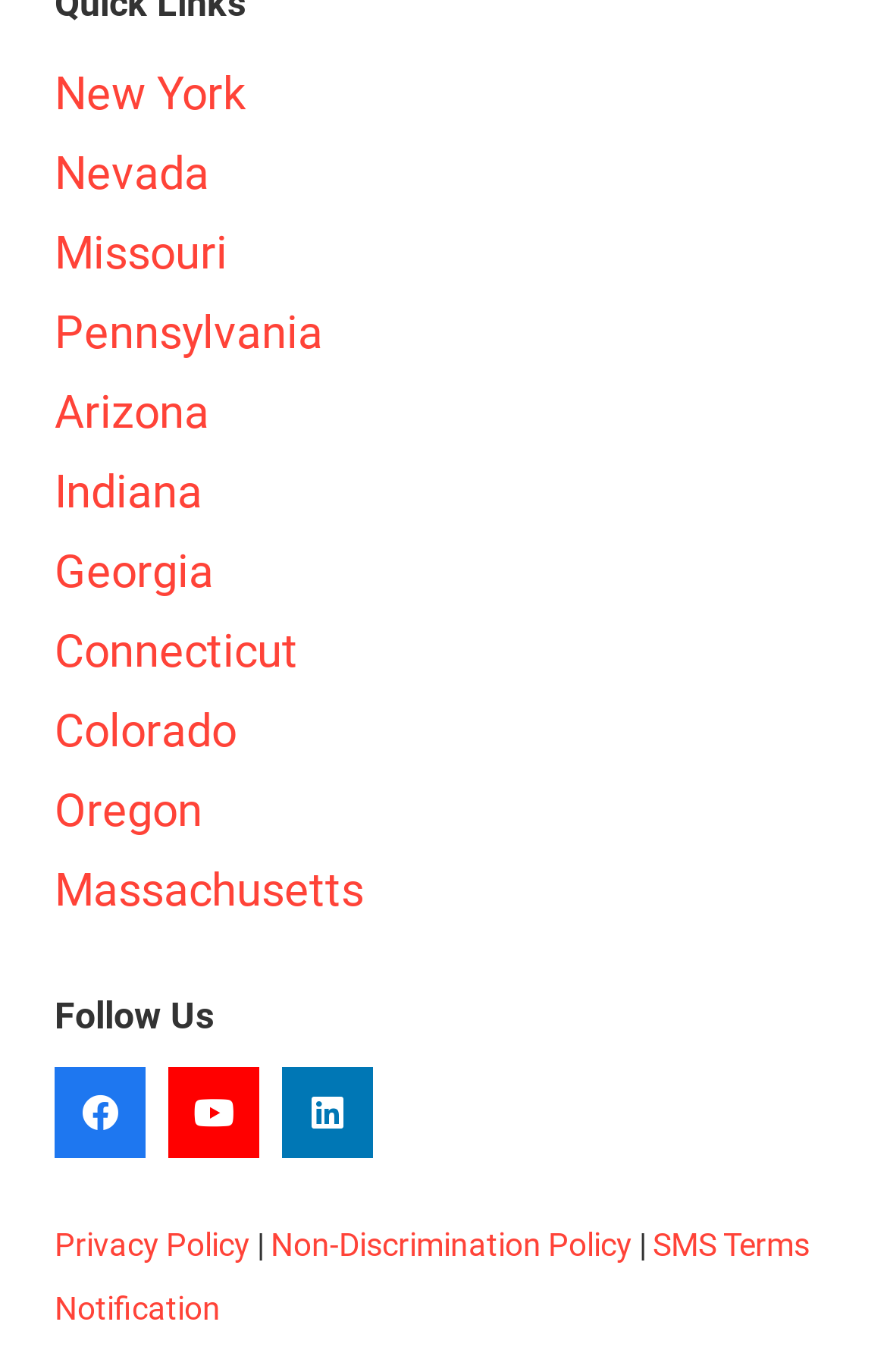Please answer the following question using a single word or phrase: What is the text above the social media links?

Follow Us